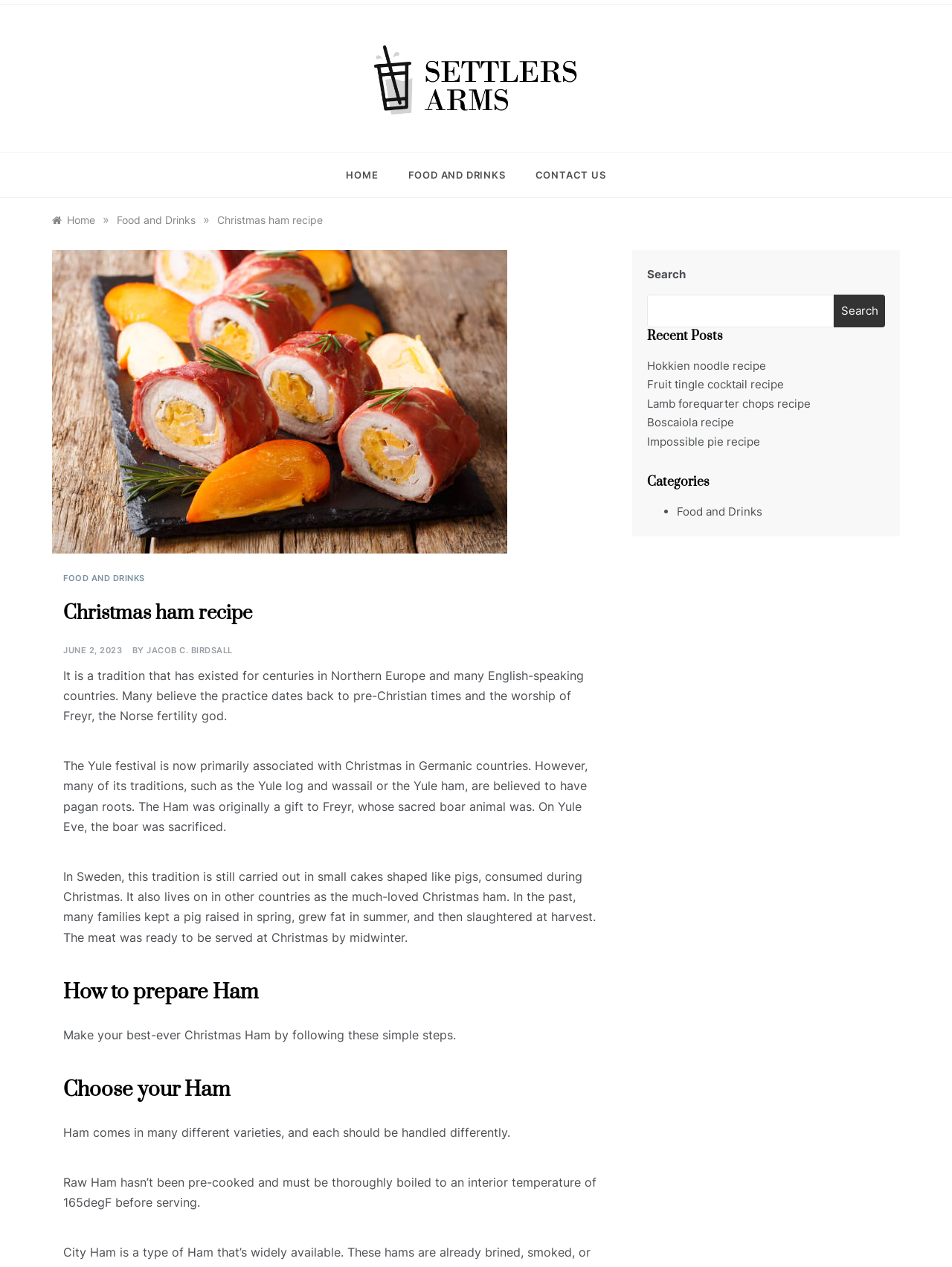Respond with a single word or phrase:
What is the name of the website?

Settlers Arms